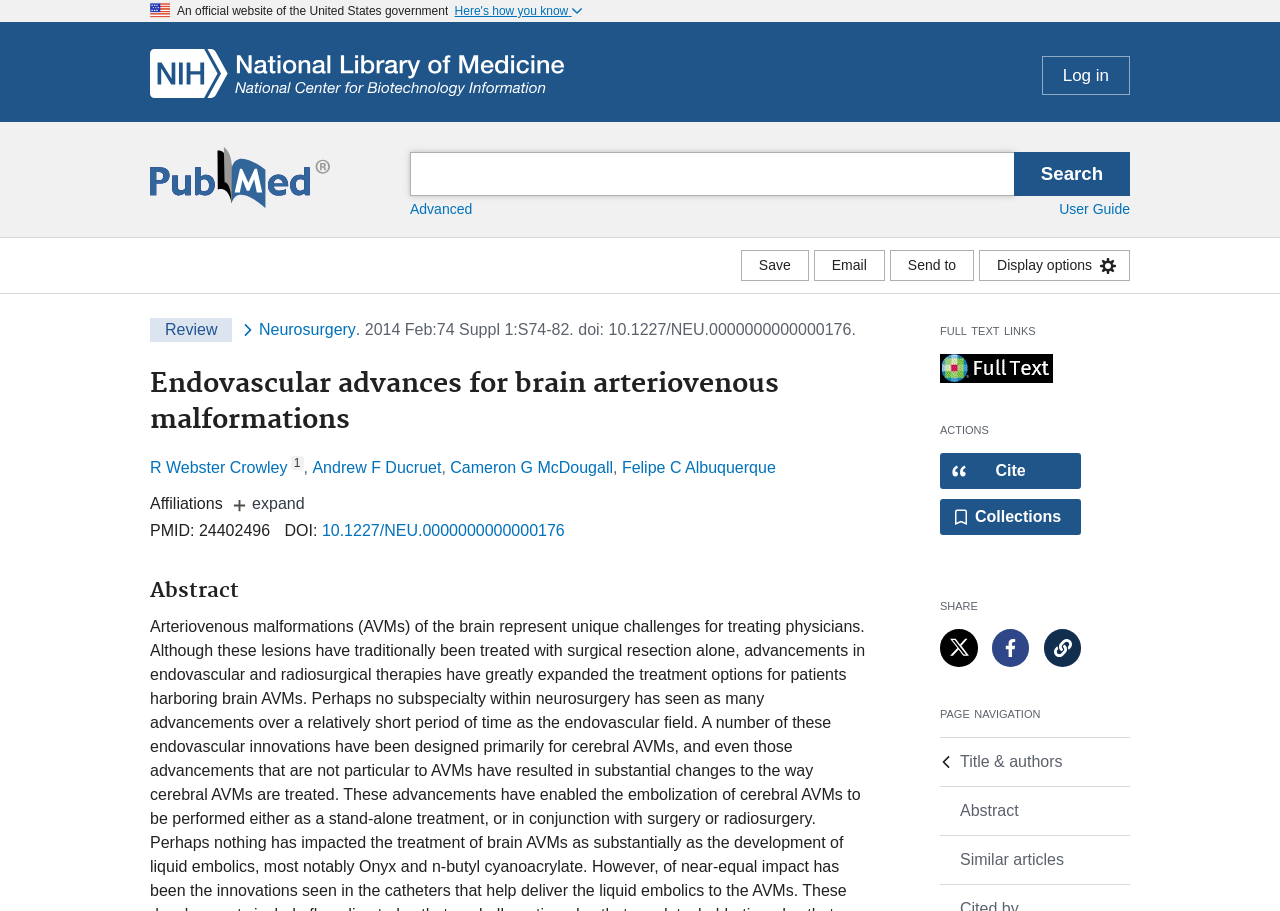Given the description: "Search", determine the bounding box coordinates of the UI element. The coordinates should be formatted as four float numbers between 0 and 1, [left, top, right, bottom].

[0.792, 0.167, 0.883, 0.215]